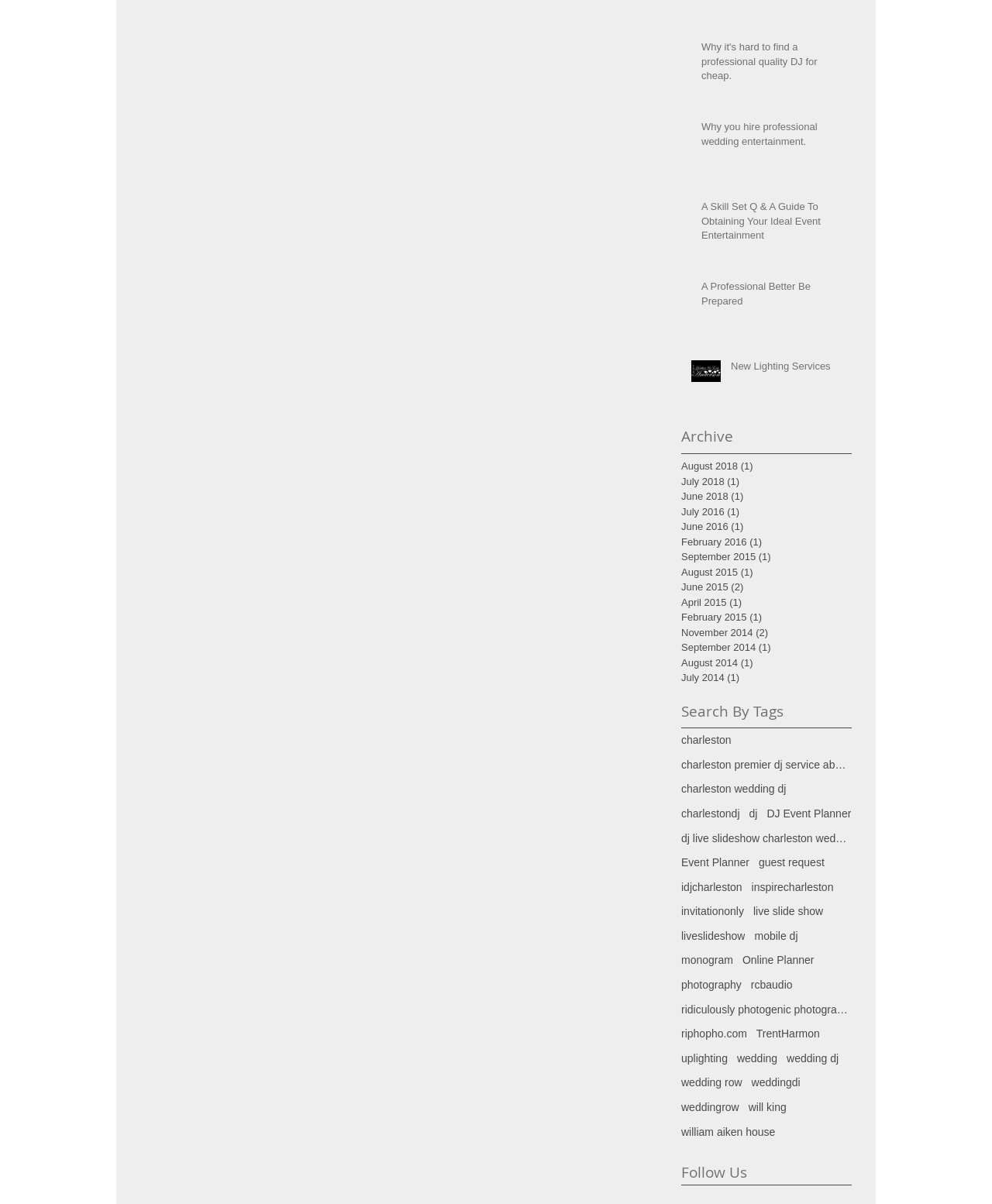Please specify the bounding box coordinates for the clickable region that will help you carry out the instruction: "View 'Archive'".

[0.687, 0.354, 0.859, 0.371]